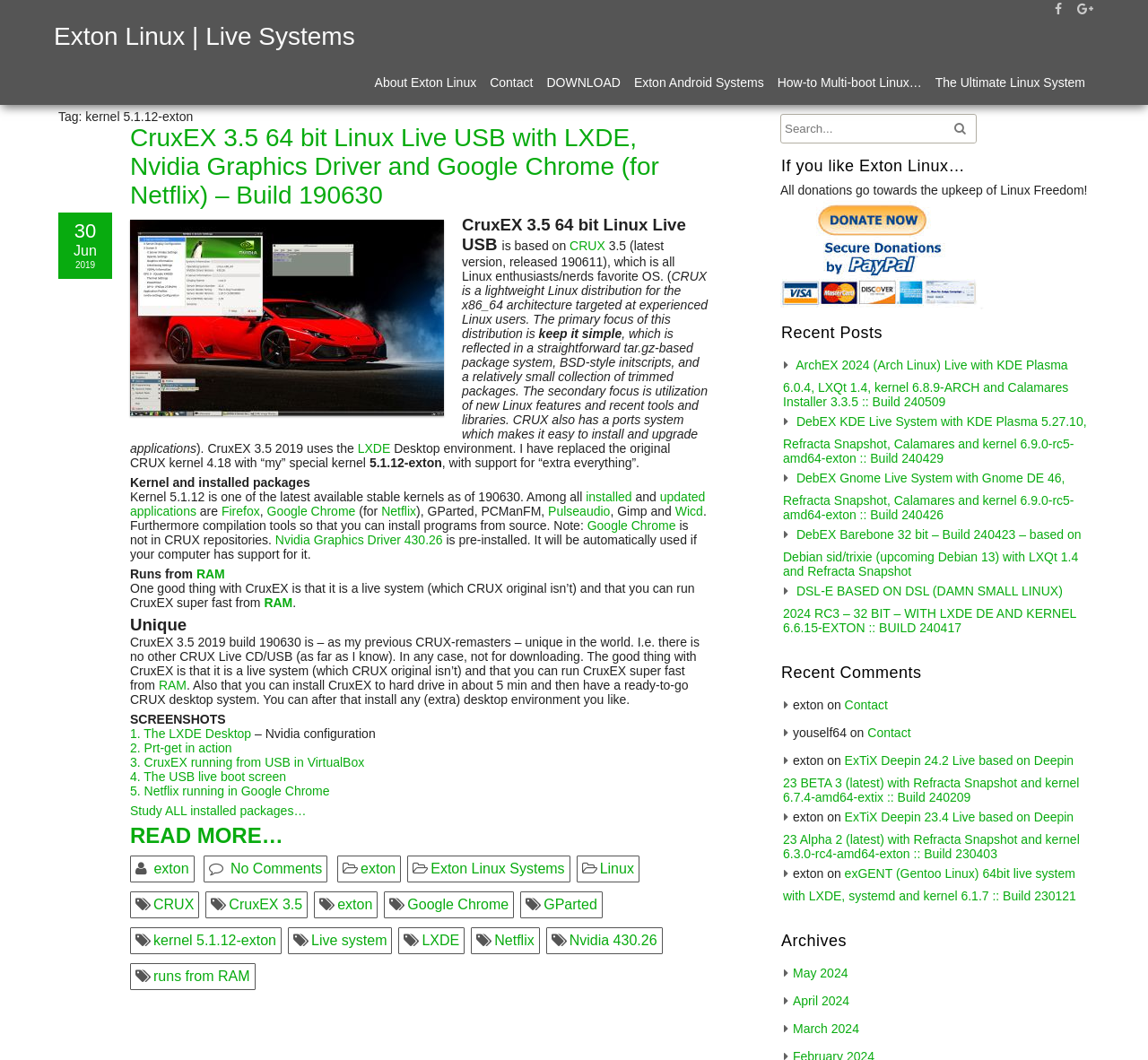What is the version of the kernel used?
Please provide a comprehensive and detailed answer to the question.

The version of the kernel used can be found in the text 'kernel 5.1.12-exton' which is mentioned in the article.